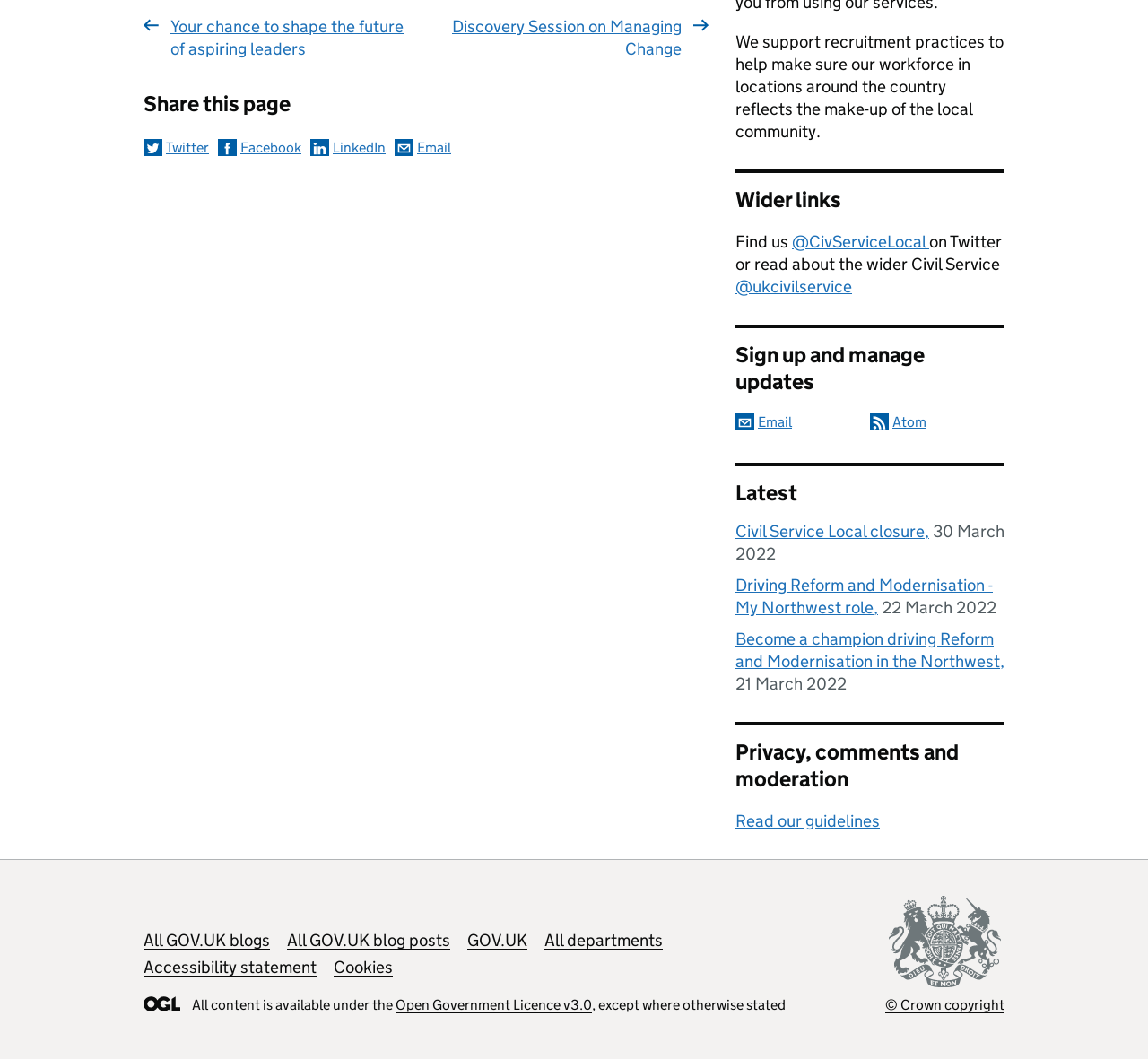What is the topic of the latest blog post on the webpage?
From the image, provide a succinct answer in one word or a short phrase.

Civil Service Local closure